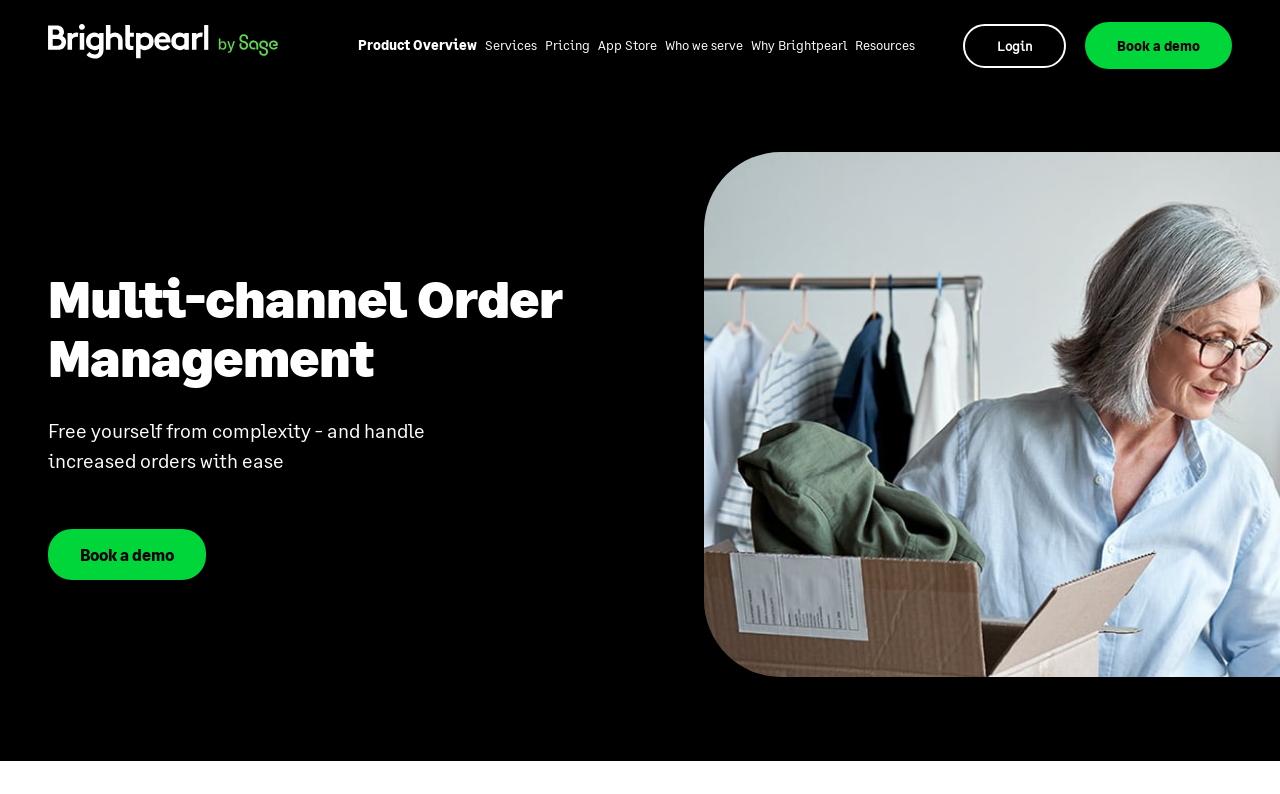Please find the bounding box coordinates in the format (top-left x, top-left y, bottom-right x, bottom-right y) for the given element description. Ensure the coordinates are floating point numbers between 0 and 1. Description: Comments (0)

None